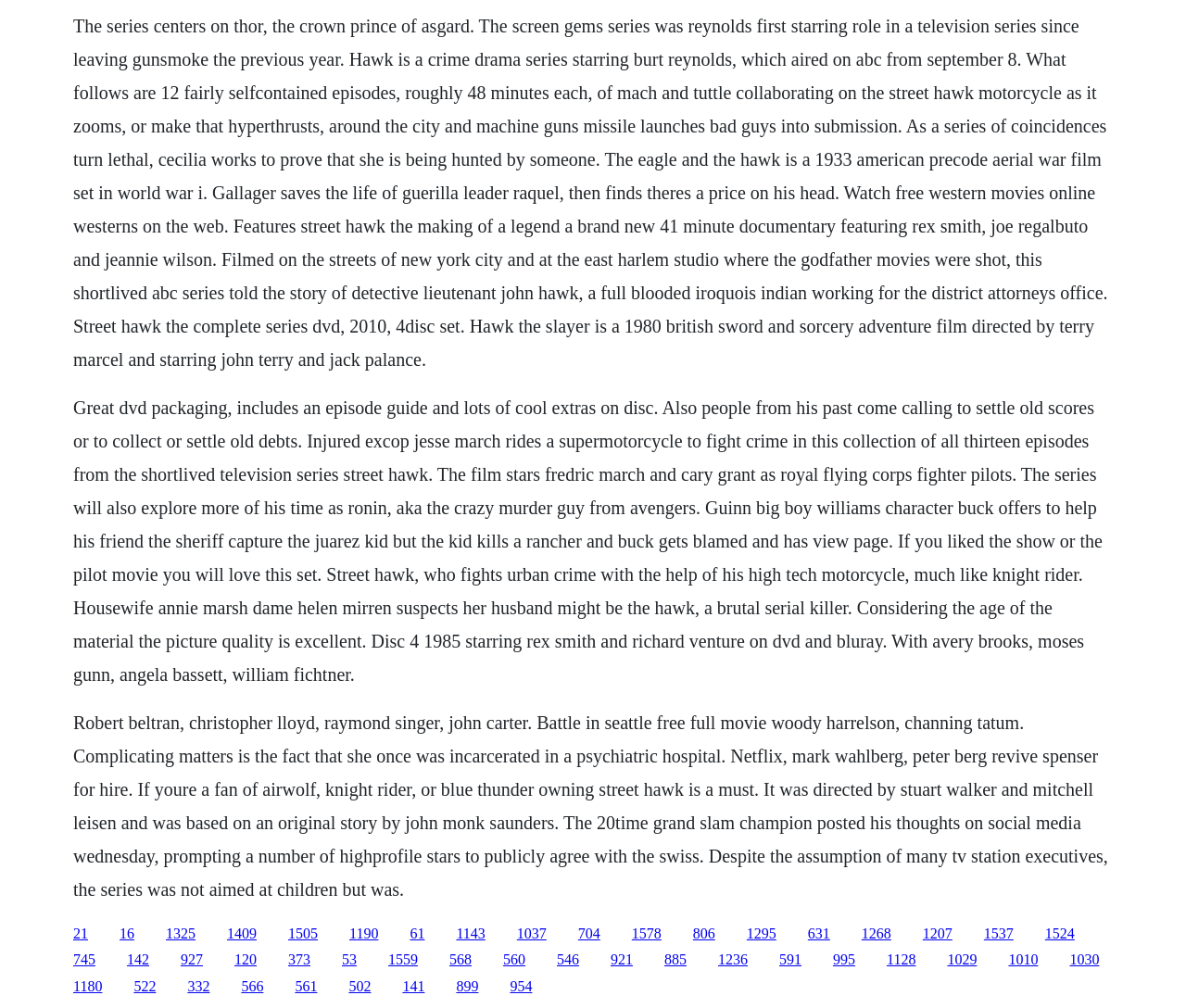Specify the bounding box coordinates of the area to click in order to execute this command: 'Click on the link '1190''. The coordinates should consist of four float numbers ranging from 0 to 1, and should be formatted as [left, top, right, bottom].

[0.295, 0.918, 0.319, 0.933]